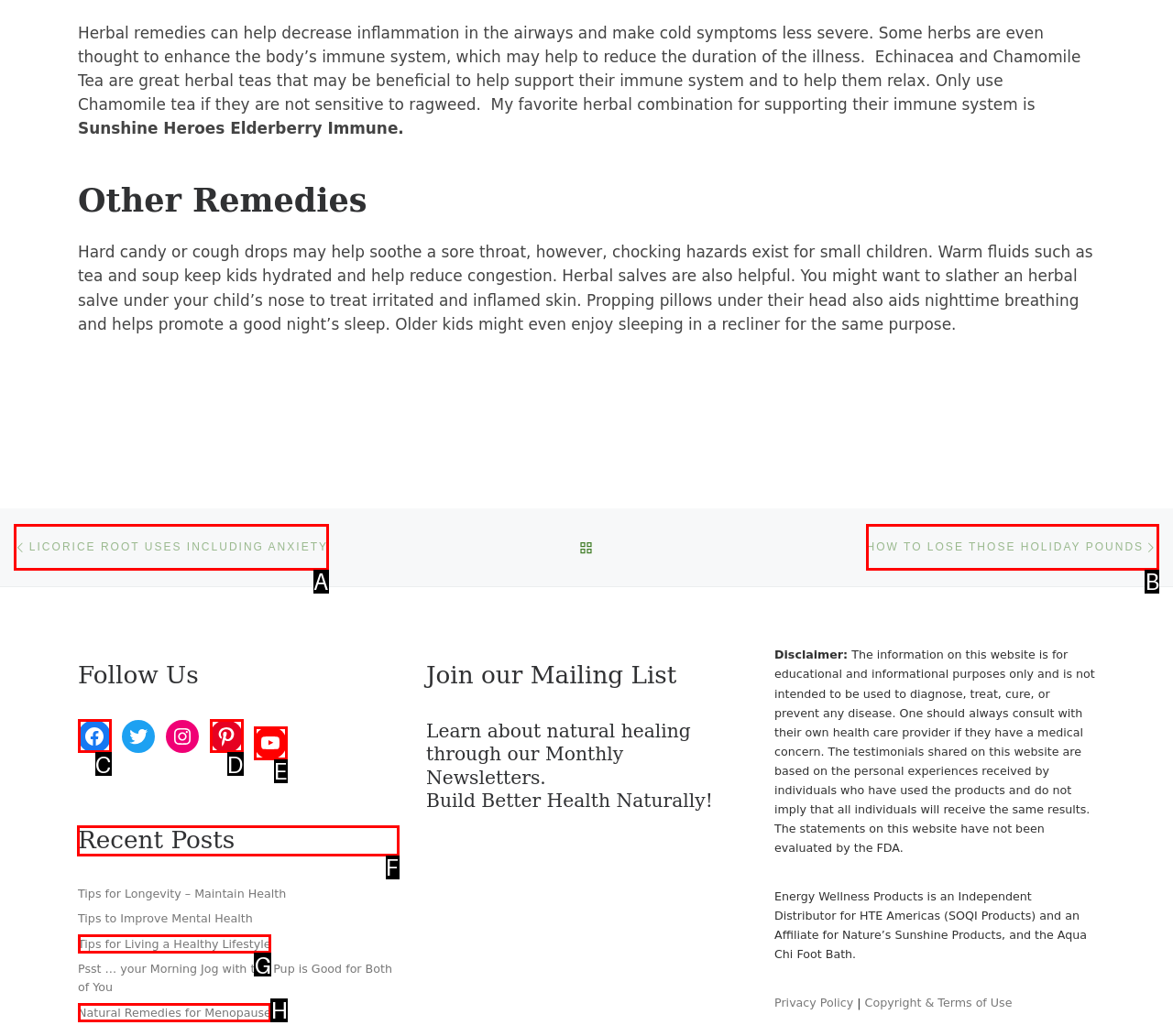Determine the letter of the element you should click to carry out the task: View the 'Recent Posts' section
Answer with the letter from the given choices.

F